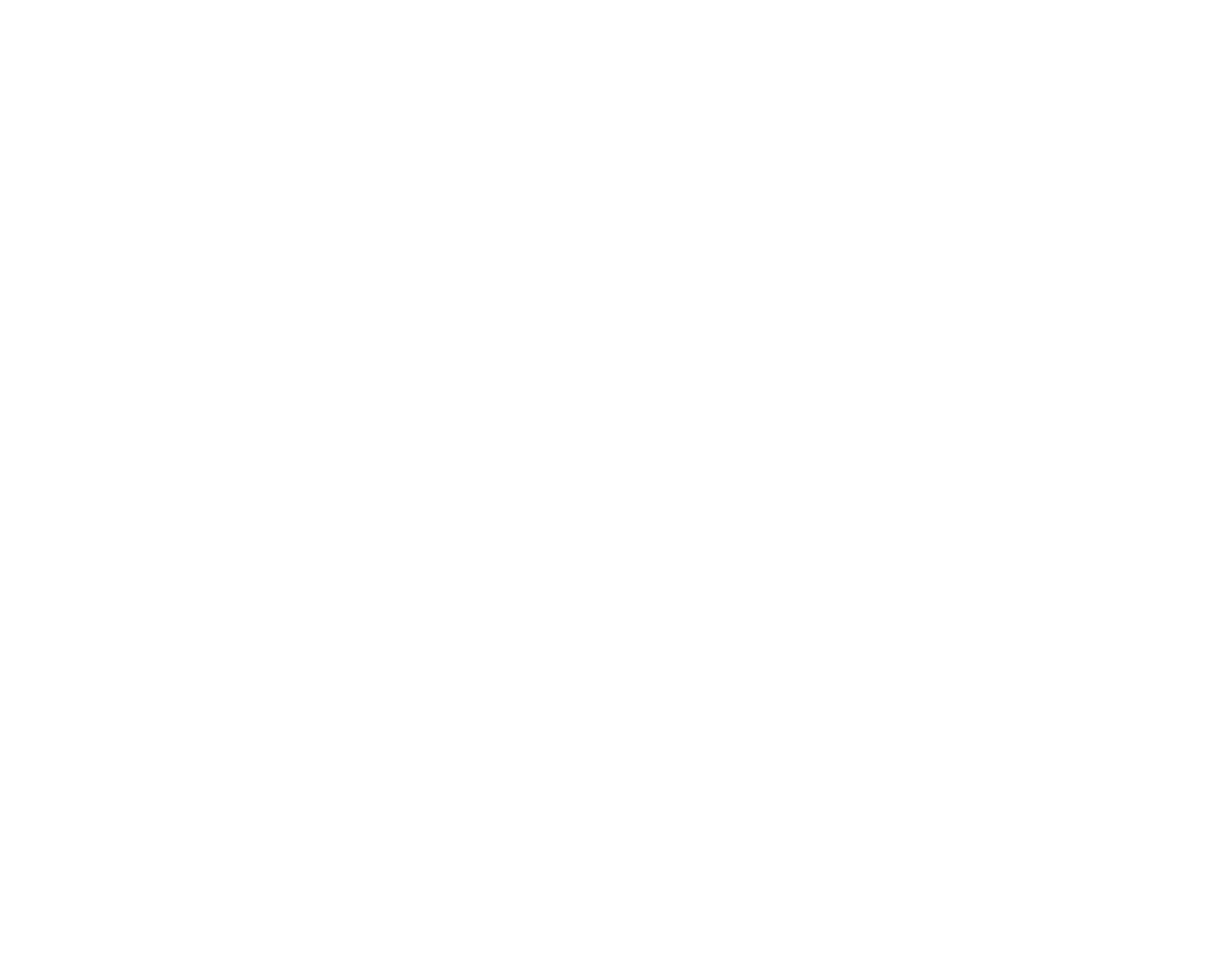What is the language of the webpage?
Answer the question in as much detail as possible.

The webpage appears to be in both Italian and English, as some headings and links are in Italian, such as 'Rimani aggiornato sul mondo dell'acciaio inossidabile' and 'Apri la pagina Facebook di Outokumpu', while others are in English, such as 'New lean alternative to nickel-based alloys' and 'Sustainable stainless steel fuel tanks for hybrid and ICE vehicles'.